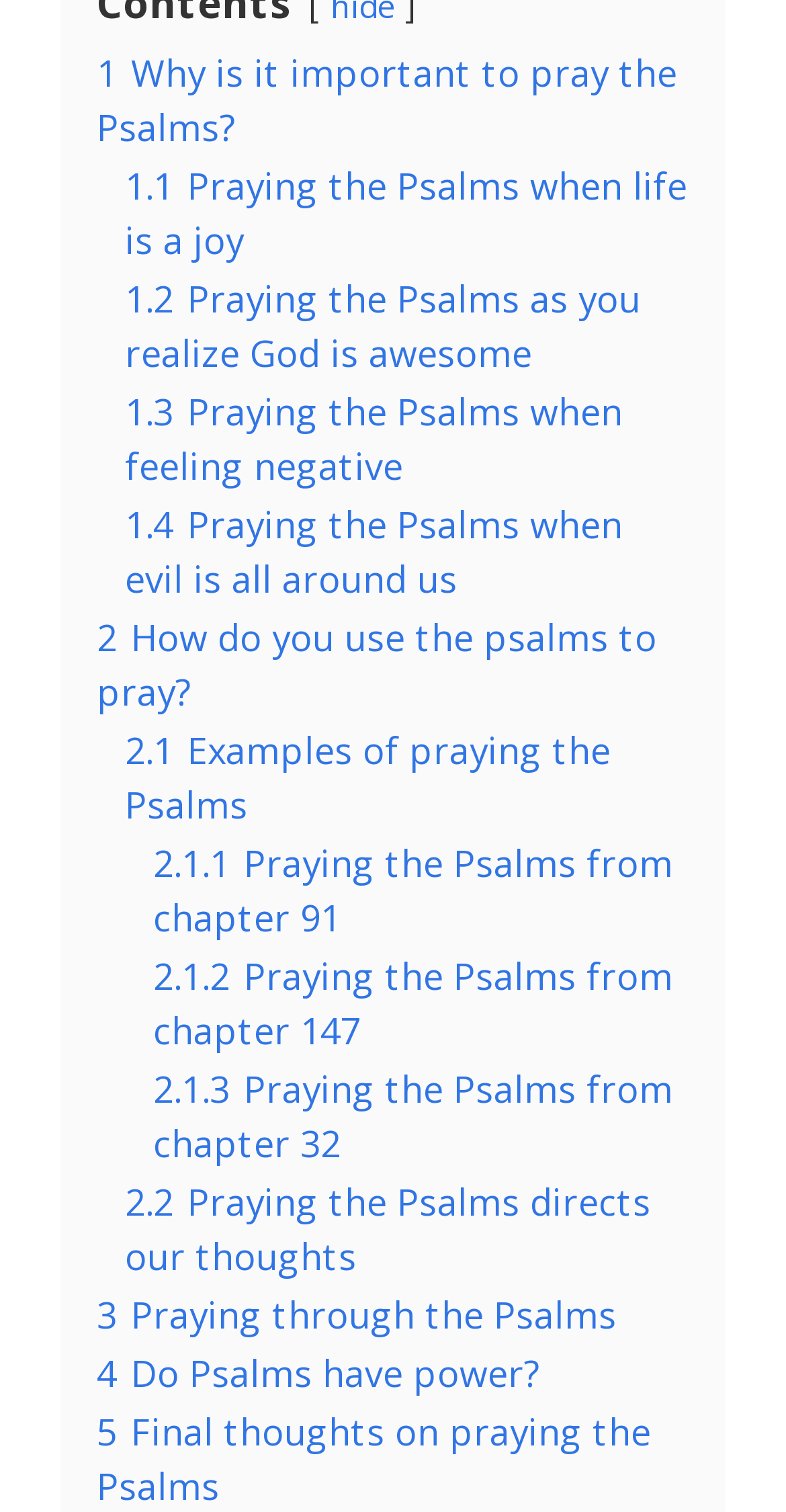Identify the bounding box coordinates of the element that should be clicked to fulfill this task: "Read 'Praying the Psalms when life is a joy'". The coordinates should be provided as four float numbers between 0 and 1, i.e., [left, top, right, bottom].

[0.159, 0.106, 0.874, 0.174]